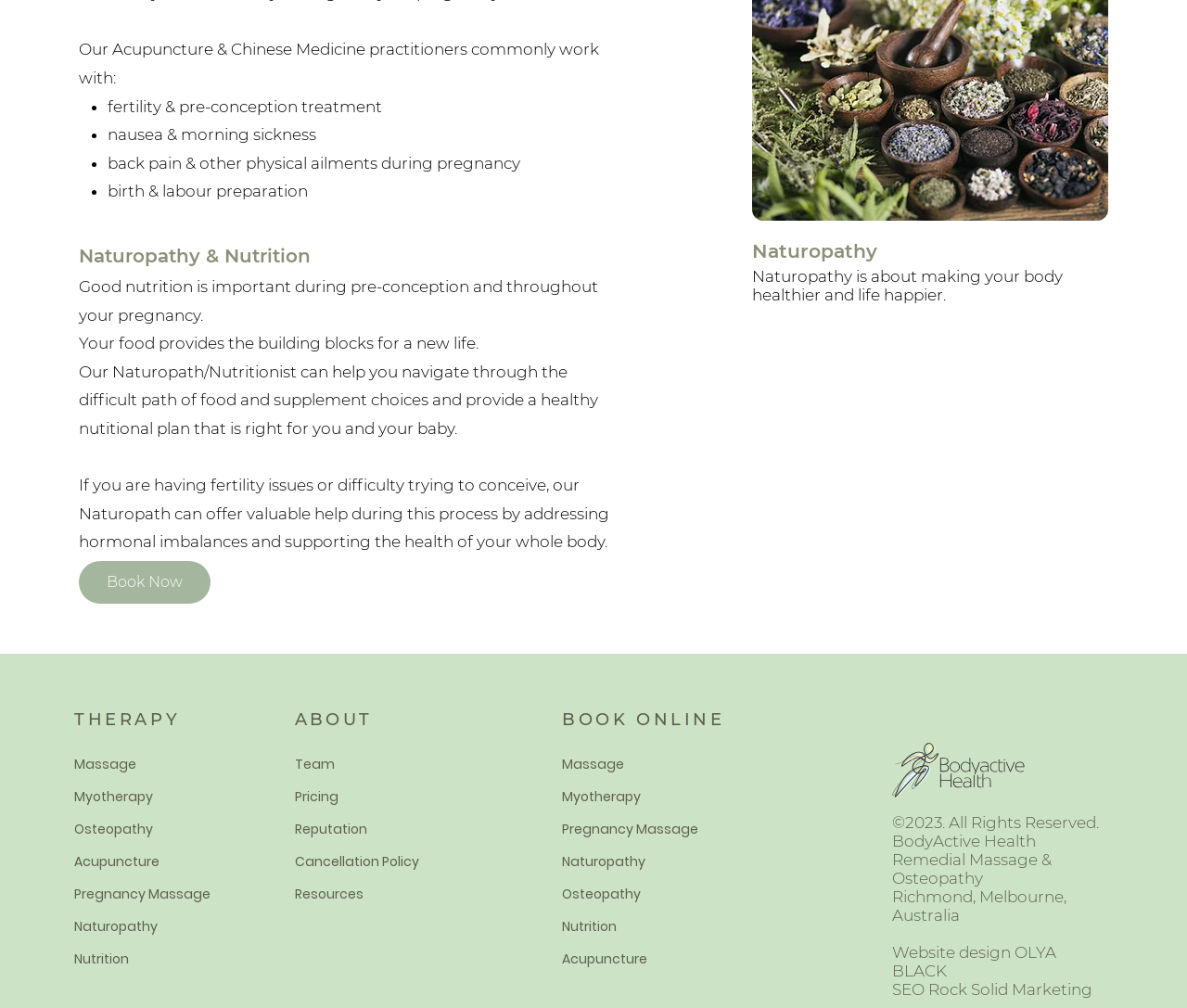Give a one-word or one-phrase response to the question:
What is the purpose of Naturopathy?

Make body healthier and life happier